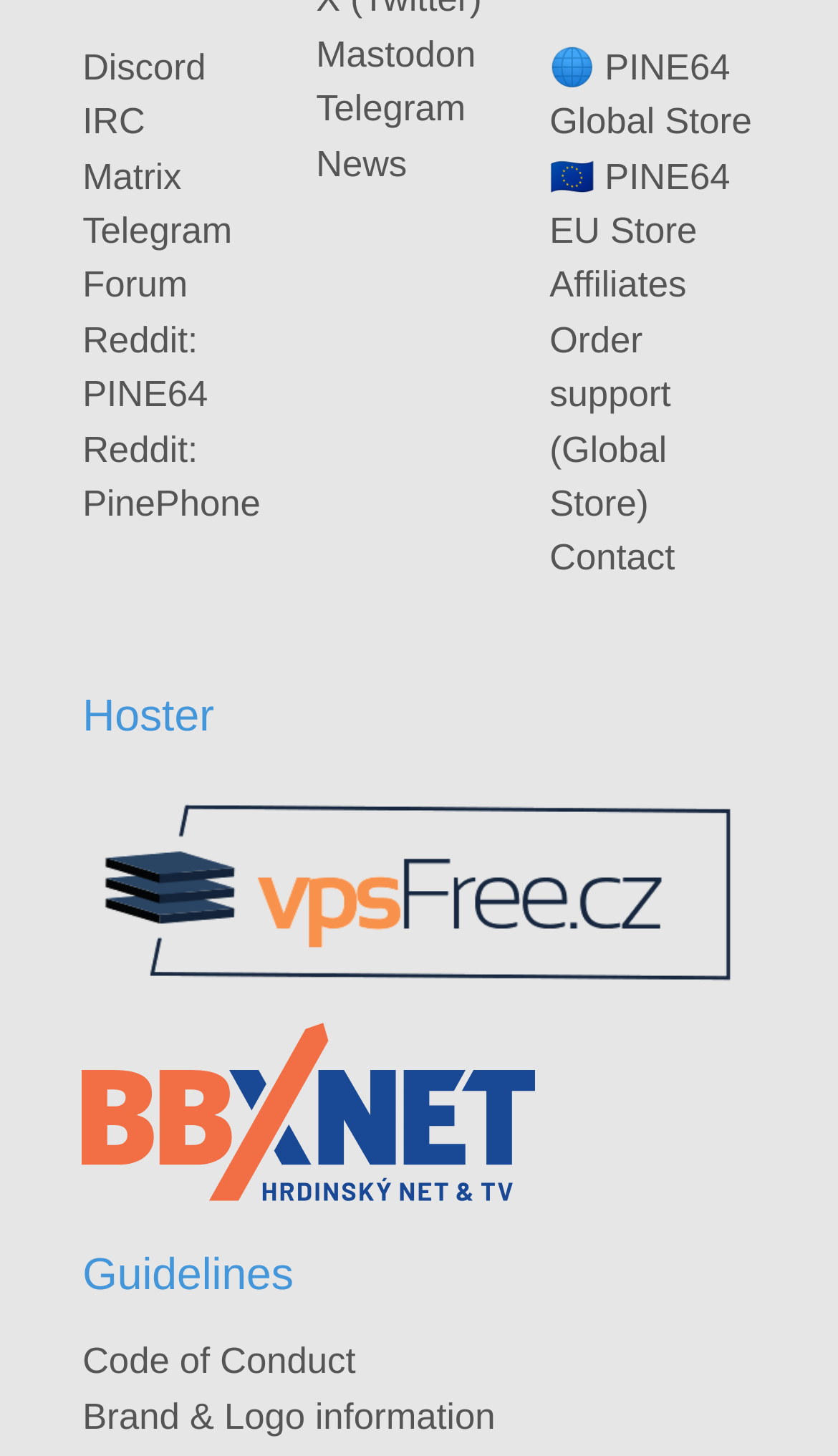Could you determine the bounding box coordinates of the clickable element to complete the instruction: "Check out Mastodon"? Provide the coordinates as four float numbers between 0 and 1, i.e., [left, top, right, bottom].

[0.377, 0.023, 0.568, 0.051]